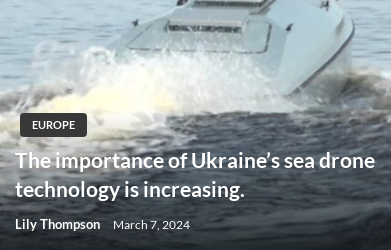In which region is the article focused on?
Using the image, respond with a single word or phrase.

Europe